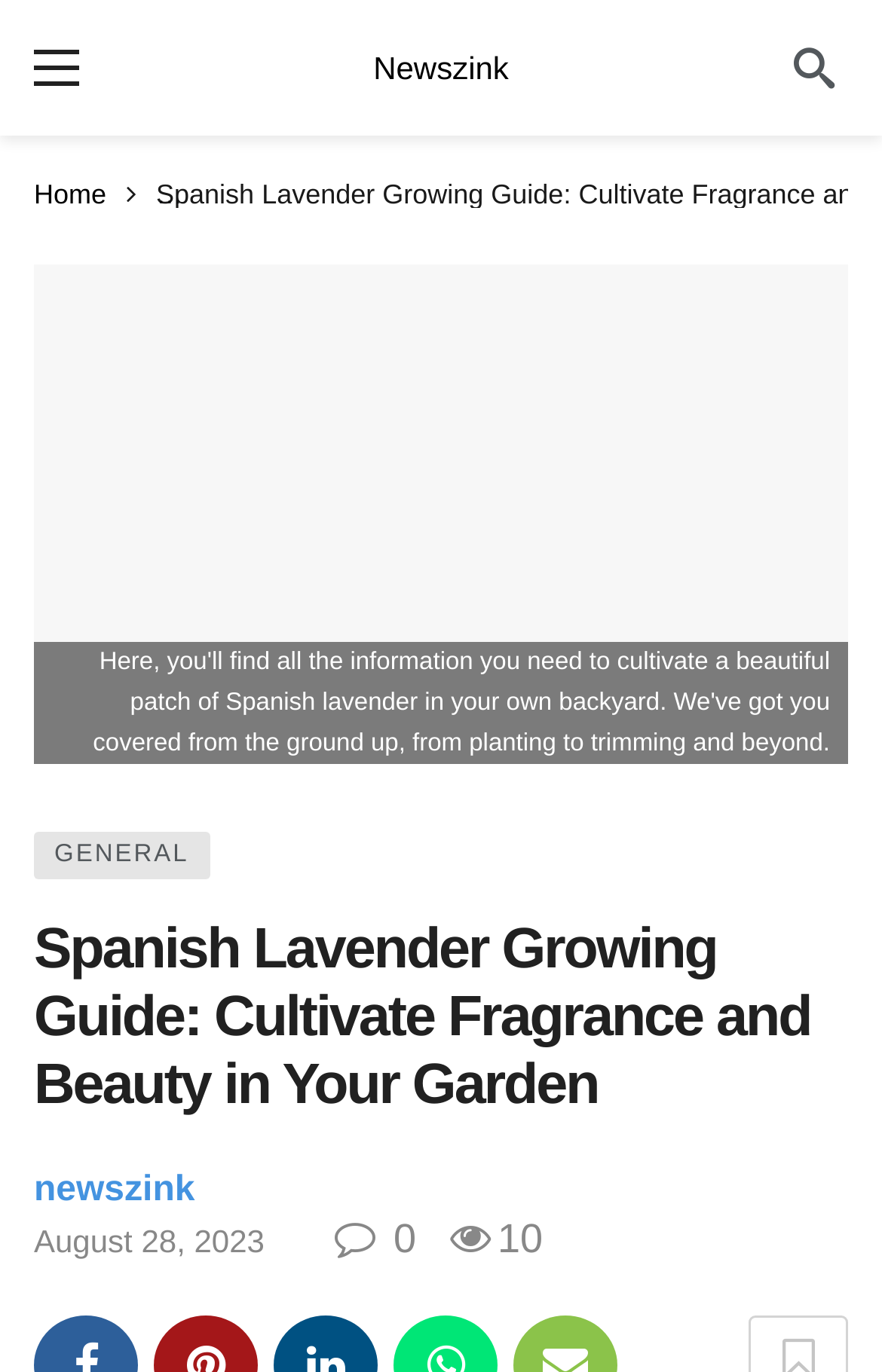Give a detailed account of the webpage.

The webpage is about a comprehensive guide to growing Spanish Lavender, with a focus on cultivating beauty and fragrance in one's garden. At the top left of the page, there are three links: an empty link, a link to "Newszink", and an icon represented by "\ue986". Below these links, there is a navigation section labeled "Breadcrumbs" with a single link to "Home". 

Next to the navigation section, there is a prominent link with the title "SPANISH LAVENDER GROWING GUIDE: CULTIVATING FRAGRANCE AND BEAUTY", accompanied by a large image that takes up most of the page's width. 

Further down, there is a header section with several links, including "GENERAL", "newszink", and a date "August 28, 2023". The main heading of the page, "Spanish Lavender Growing Guide: Cultivate Fragrance and Beauty in Your Garden", is located in this section. There is also an icon represented by "\uf0e5 0" on the right side of the header section.